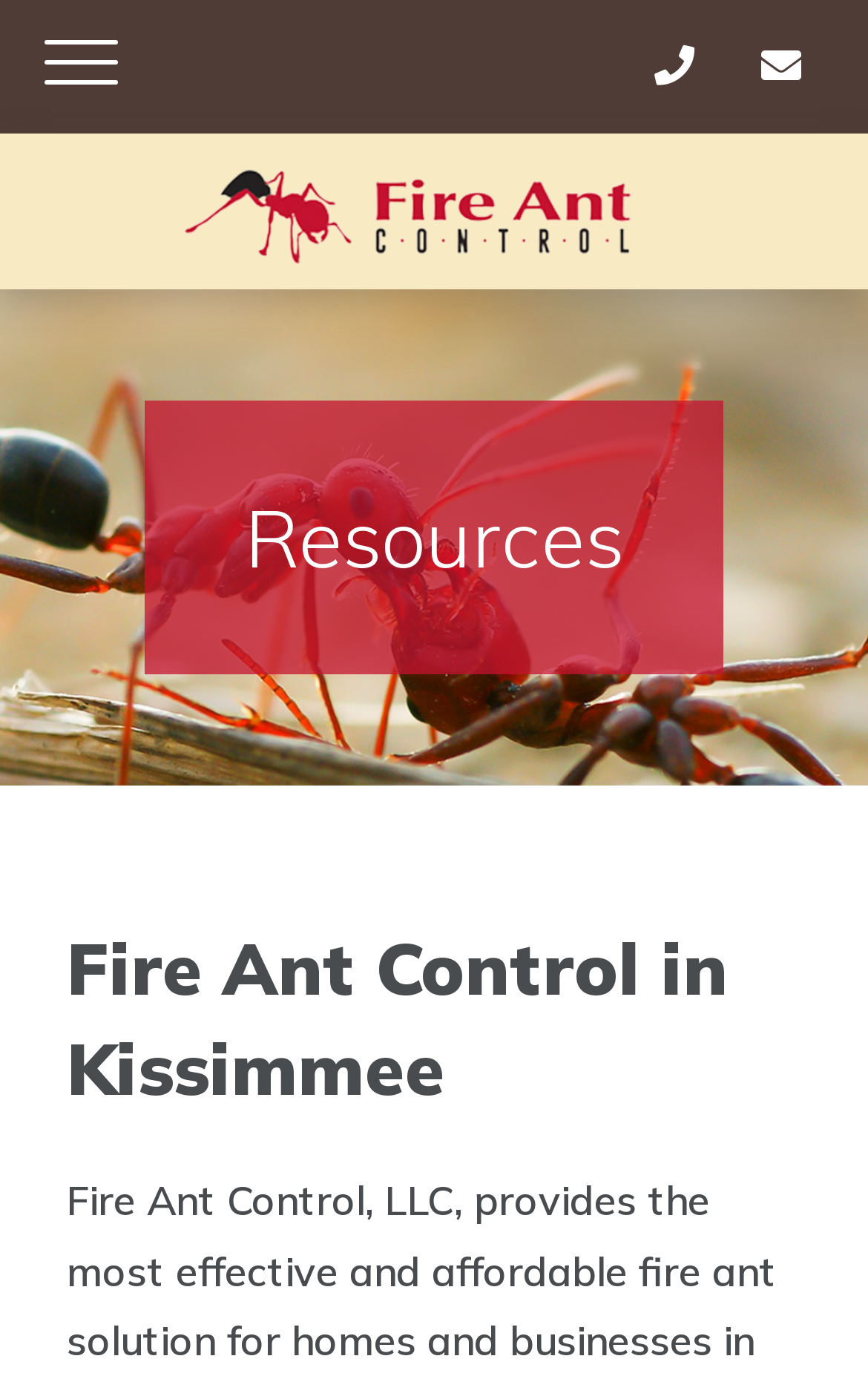Summarize the contents and layout of the webpage in detail.

The webpage is about Fire Ant Control, LLC, a company providing red fire ant solutions for homes and businesses in Kissimmee, Osceola County, and South Florida. 

At the top left of the page, there is a link with no text, followed by two more links with icons, likely representing social media profiles. To the right of these links, the company's logo, "Fire Ant Control – Florida Logo", is displayed, which is an image. 

Below the logo, there is a heading titled "Resources" at the top center of the page. 

Further down, at the top center of the page, there is a prominent heading that reads "Fire Ant Control in Kissimmee", which likely serves as the main title of the webpage.